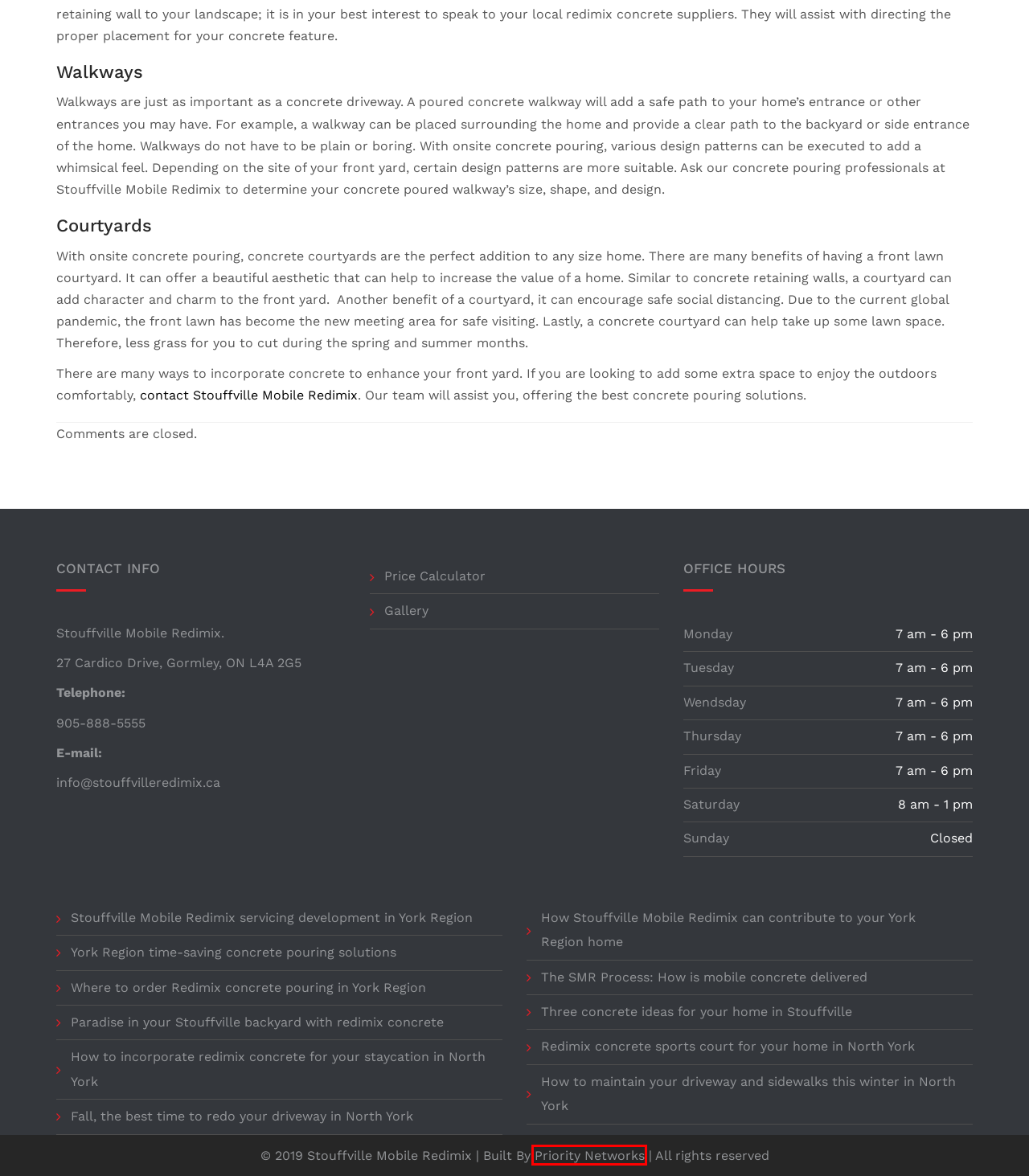You are provided with a screenshot of a webpage where a red rectangle bounding box surrounds an element. Choose the description that best matches the new webpage after clicking the element in the red bounding box. Here are the choices:
A. How to maintain your driveway and sidewalks this winter in North York
B. York Region time-saving concrete pouring solutions
C. Stouffville Mobile Redimix servicing development in York Region
D. Home - Priority Networks
E. Three concrete ideas for your home in Stouffville
F. Fall, the best time to redo your driveway in North York
G. Where to order Redimix concrete pouring in York Region
H. How to incorporate redimix concrete for your staycation in North York

D